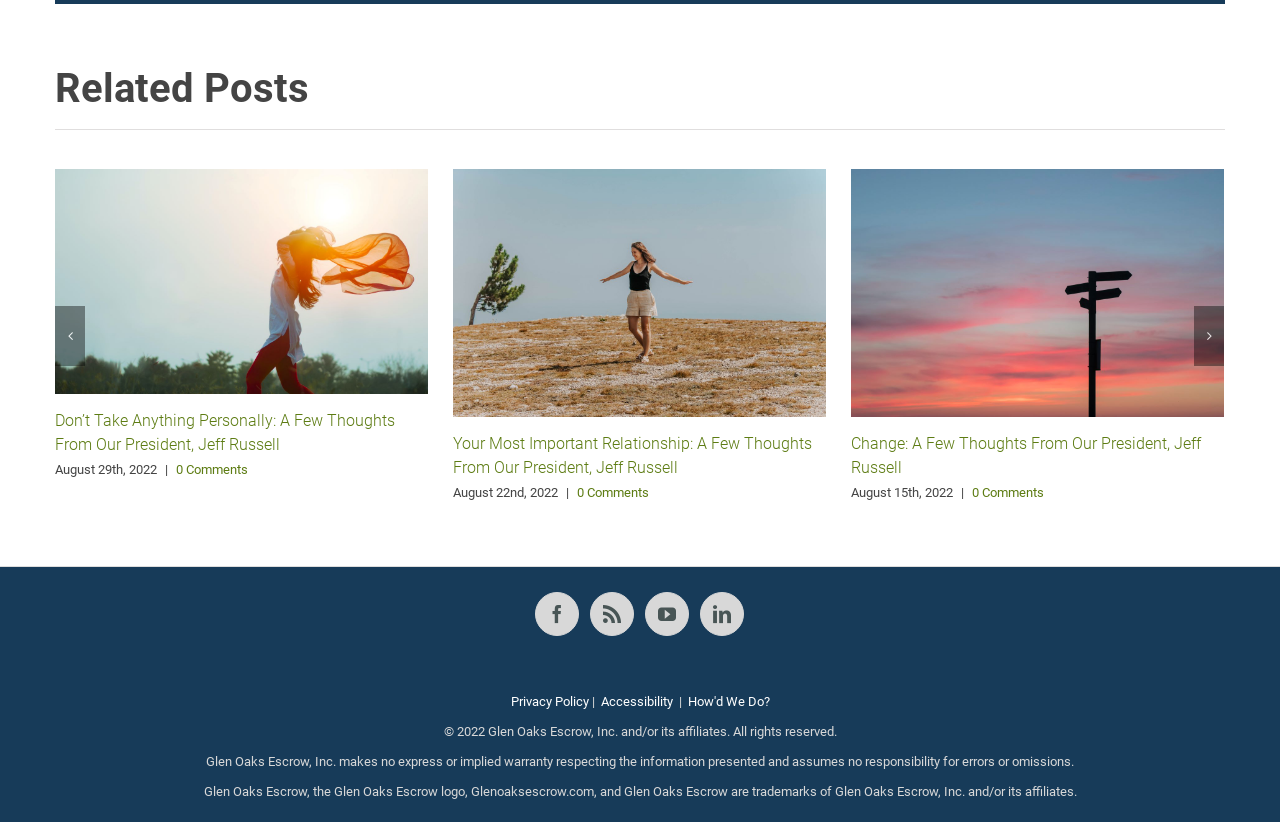Identify the coordinates of the bounding box for the element that must be clicked to accomplish the instruction: "Click on 'Previous'".

[0.043, 0.372, 0.066, 0.445]